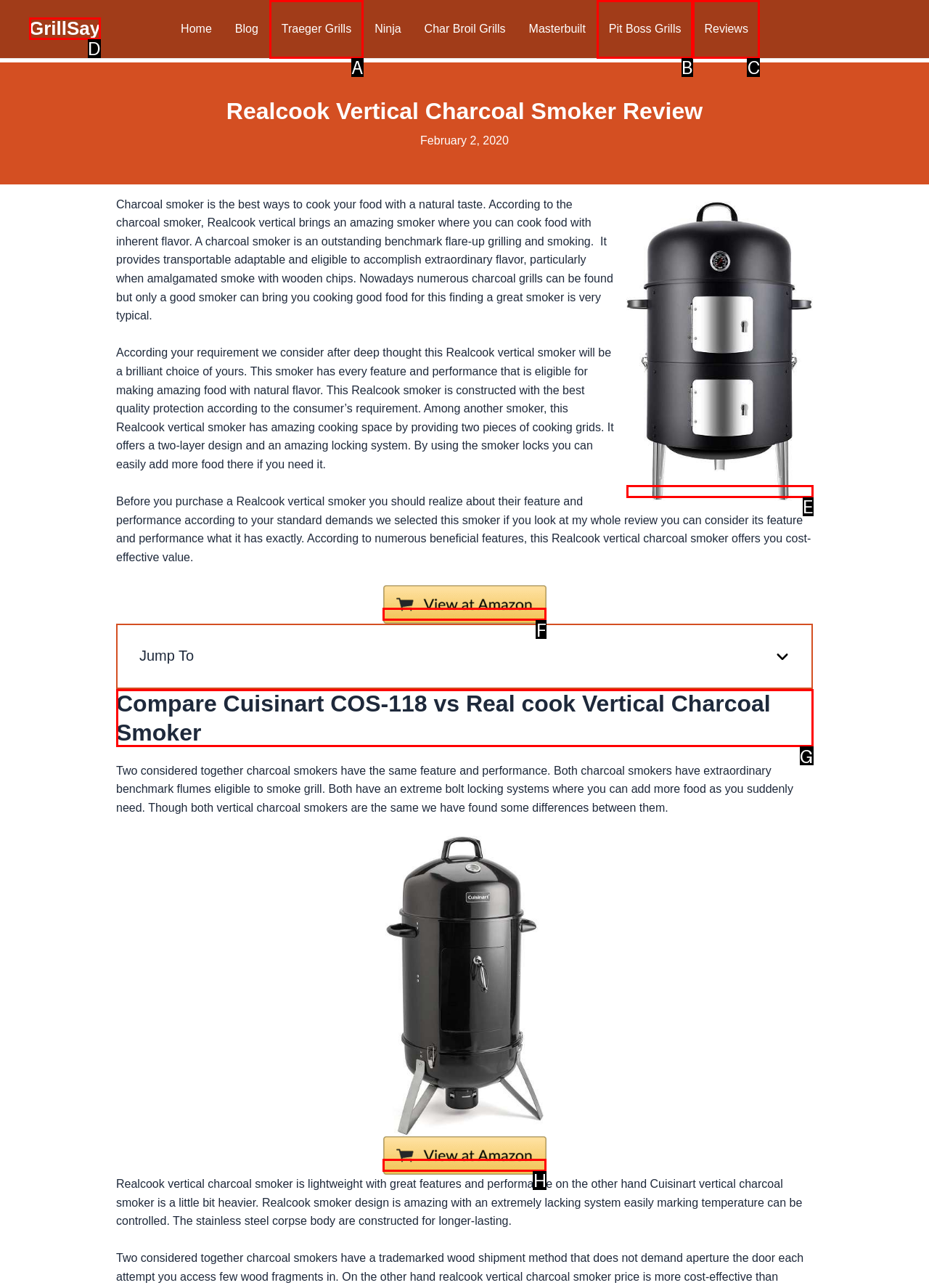Point out the specific HTML element to click to complete this task: Read the 'Compare Cuisinart COS-118 vs Real cook Vertical Charcoal Smoker' heading Reply with the letter of the chosen option.

G